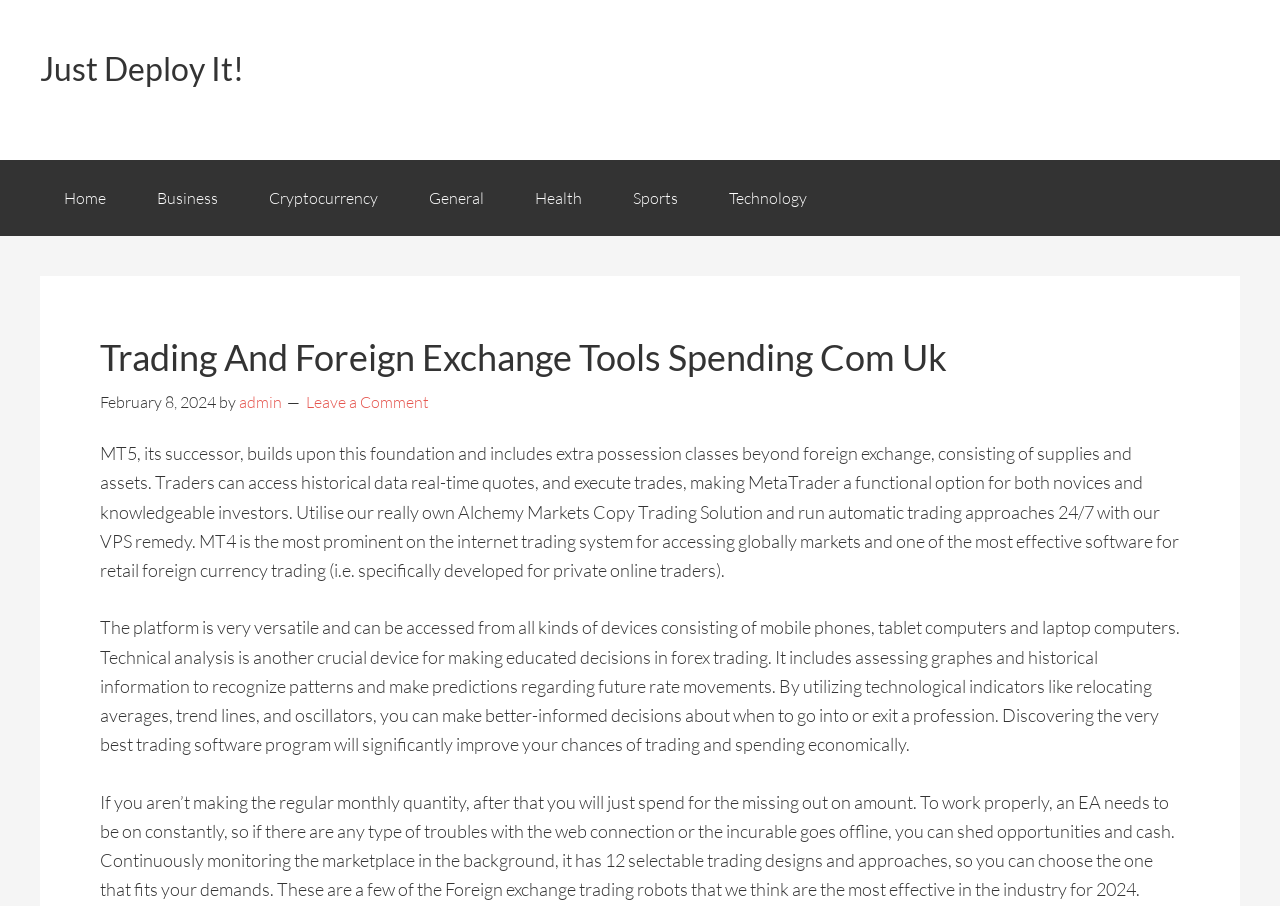Specify the bounding box coordinates of the area that needs to be clicked to achieve the following instruction: "Login to ABO Portal".

None